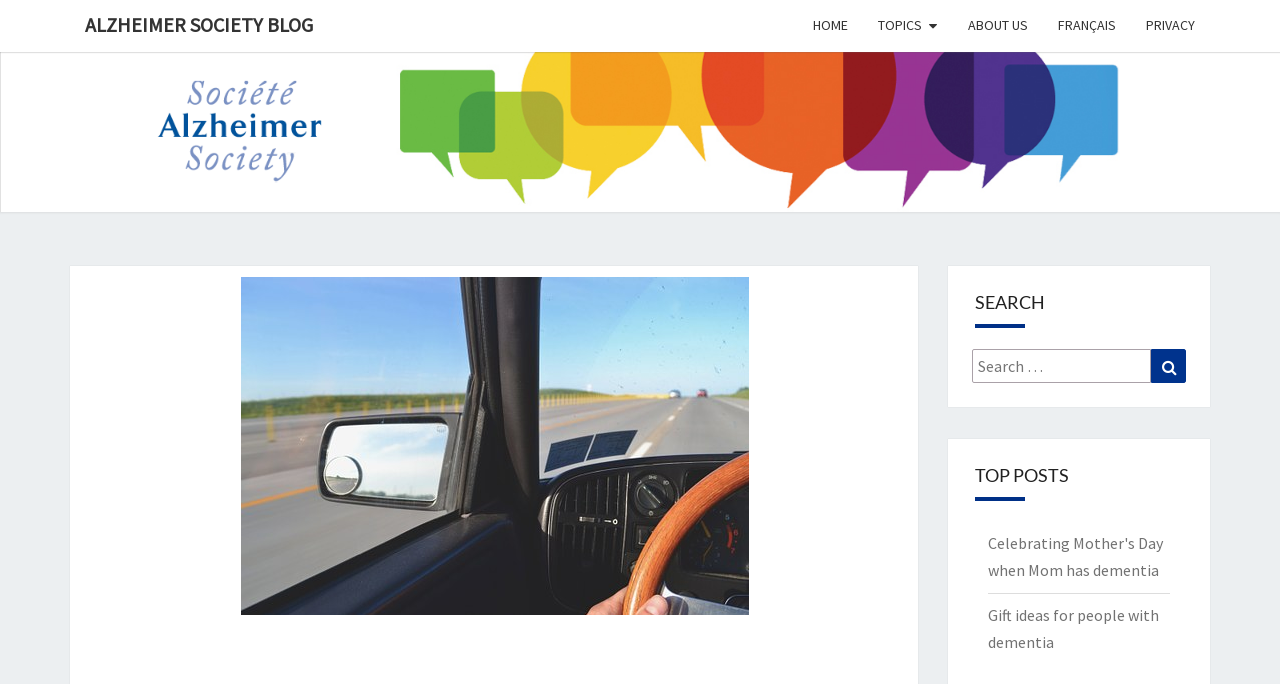Identify the bounding box coordinates of the area you need to click to perform the following instruction: "Search for a topic".

[0.759, 0.51, 0.927, 0.561]